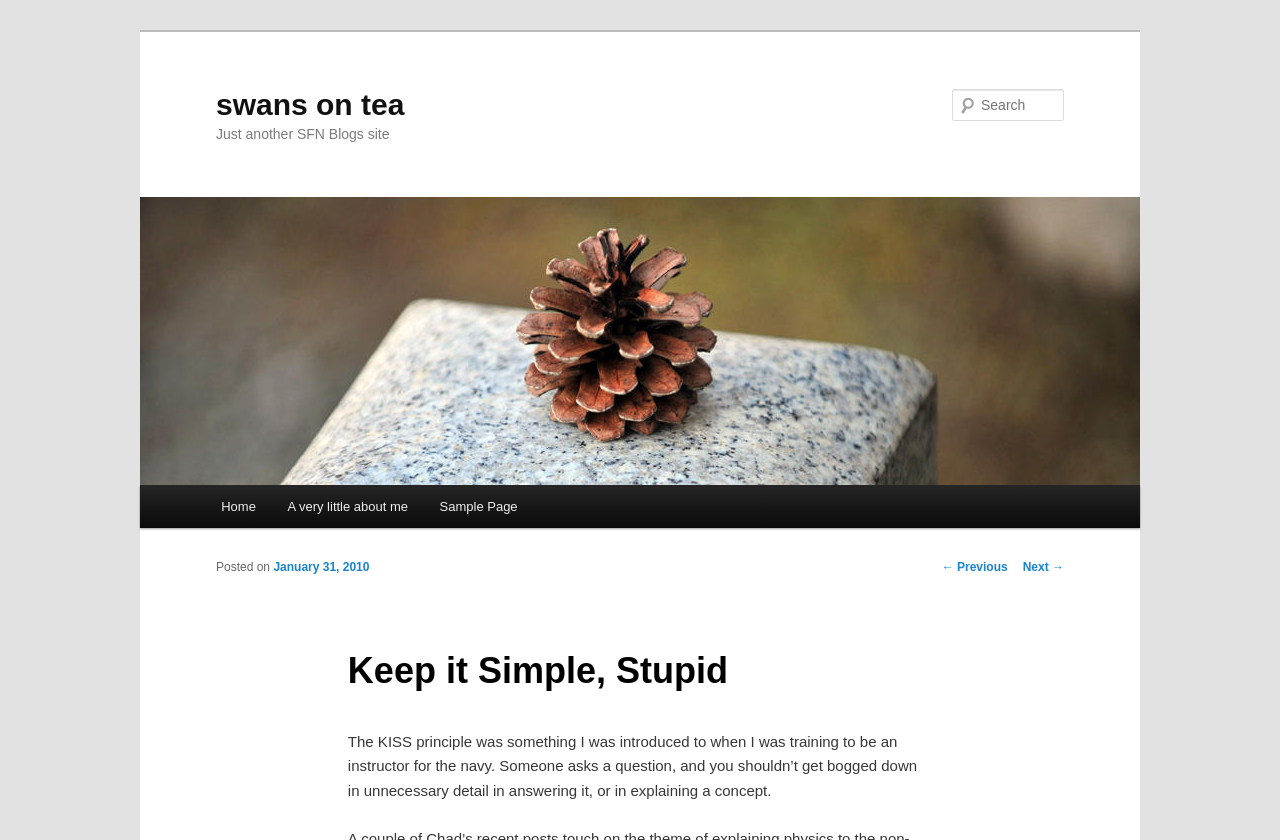Please provide a comprehensive response to the question based on the details in the image: What is the purpose of the KISS principle?

The purpose of the KISS principle can be inferred from the text in the 'Keep it Simple, Stupid' section, which states that it is used to avoid getting bogged down in unnecessary detail when answering a question or explaining a concept.